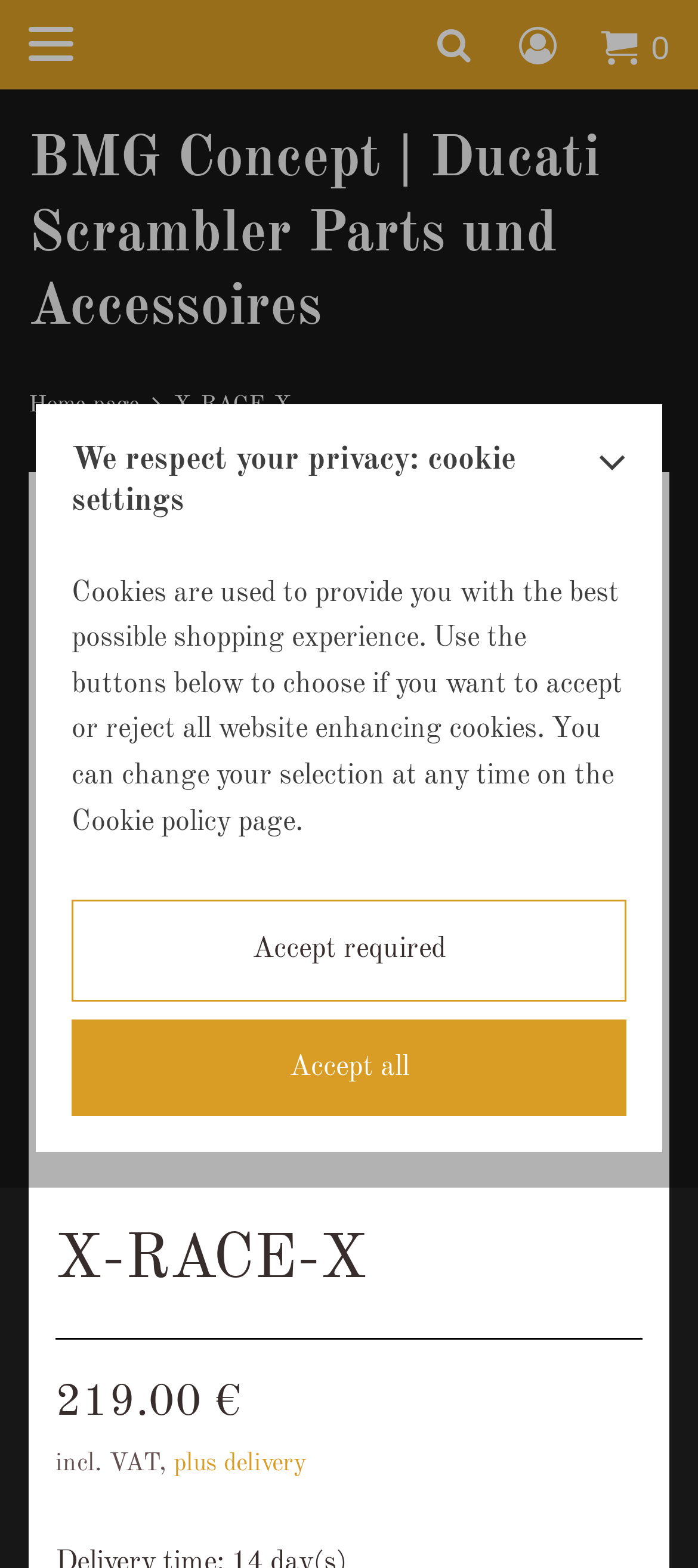What is the name of the company?
From the screenshot, supply a one-word or short-phrase answer.

BMG Concept